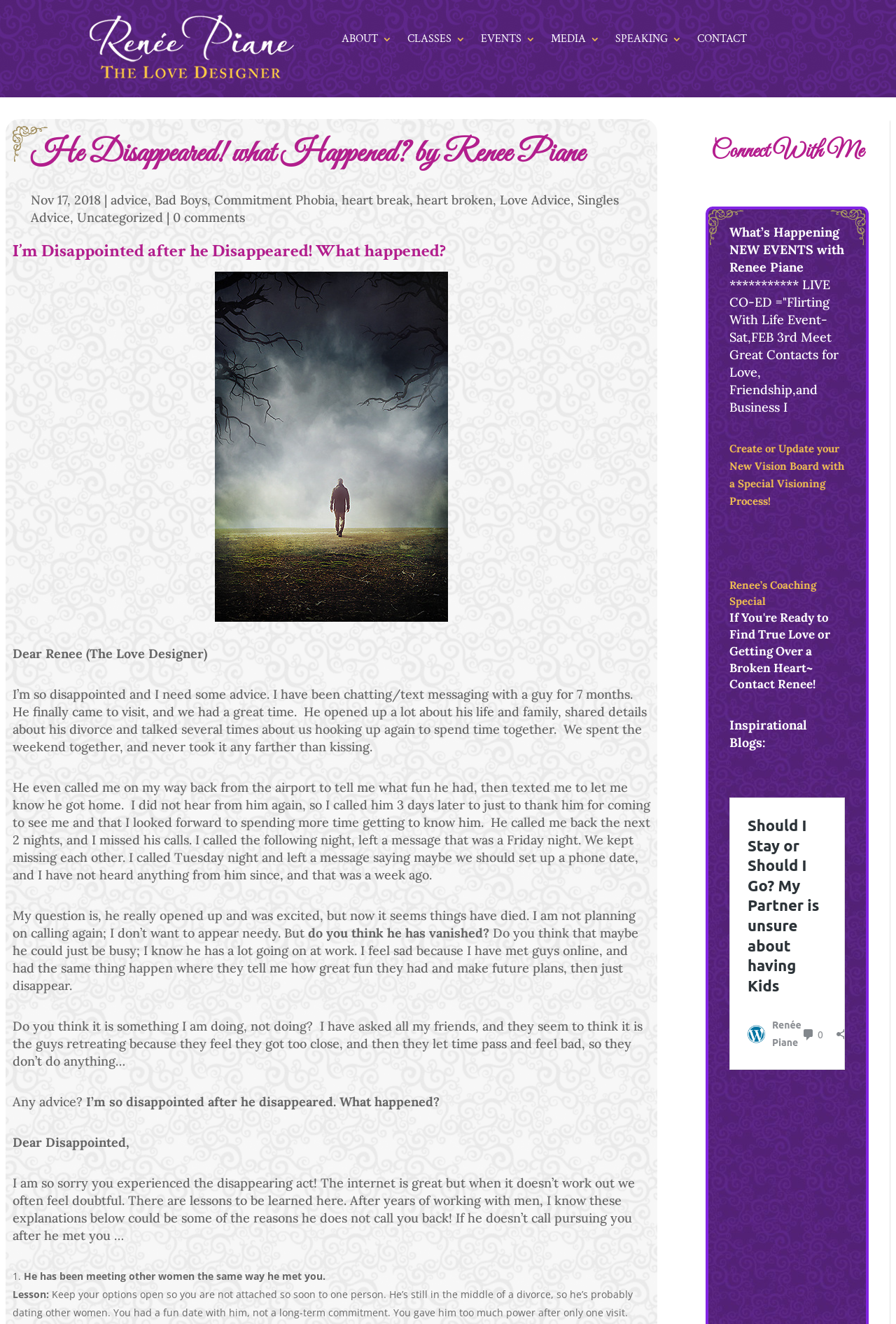Please identify the bounding box coordinates of the clickable region that I should interact with to perform the following instruction: "Read the article 'He Disappeared! what Happened?'". The coordinates should be expressed as four float numbers between 0 and 1, i.e., [left, top, right, bottom].

[0.034, 0.106, 0.726, 0.132]